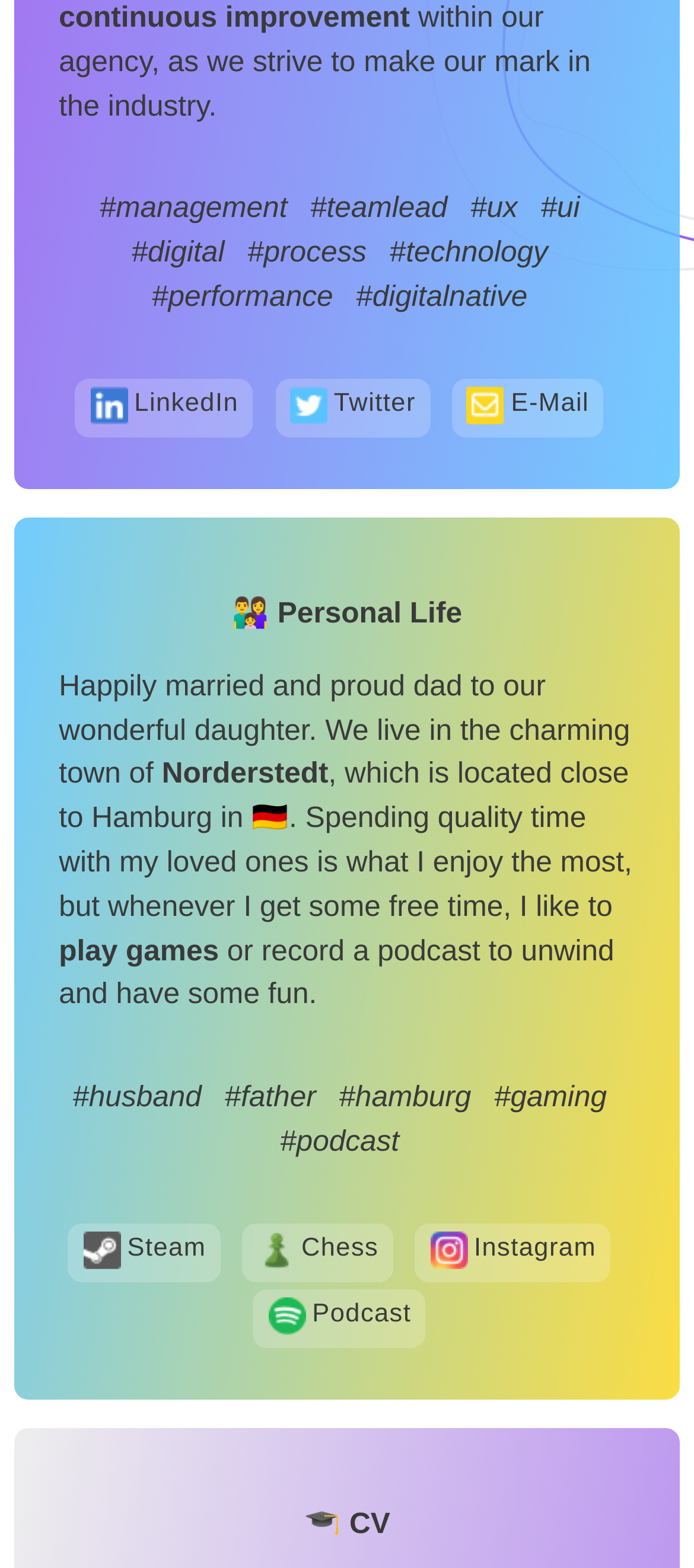Please identify the bounding box coordinates of the element that needs to be clicked to perform the following instruction: "visit LinkedIn".

[0.109, 0.241, 0.365, 0.279]